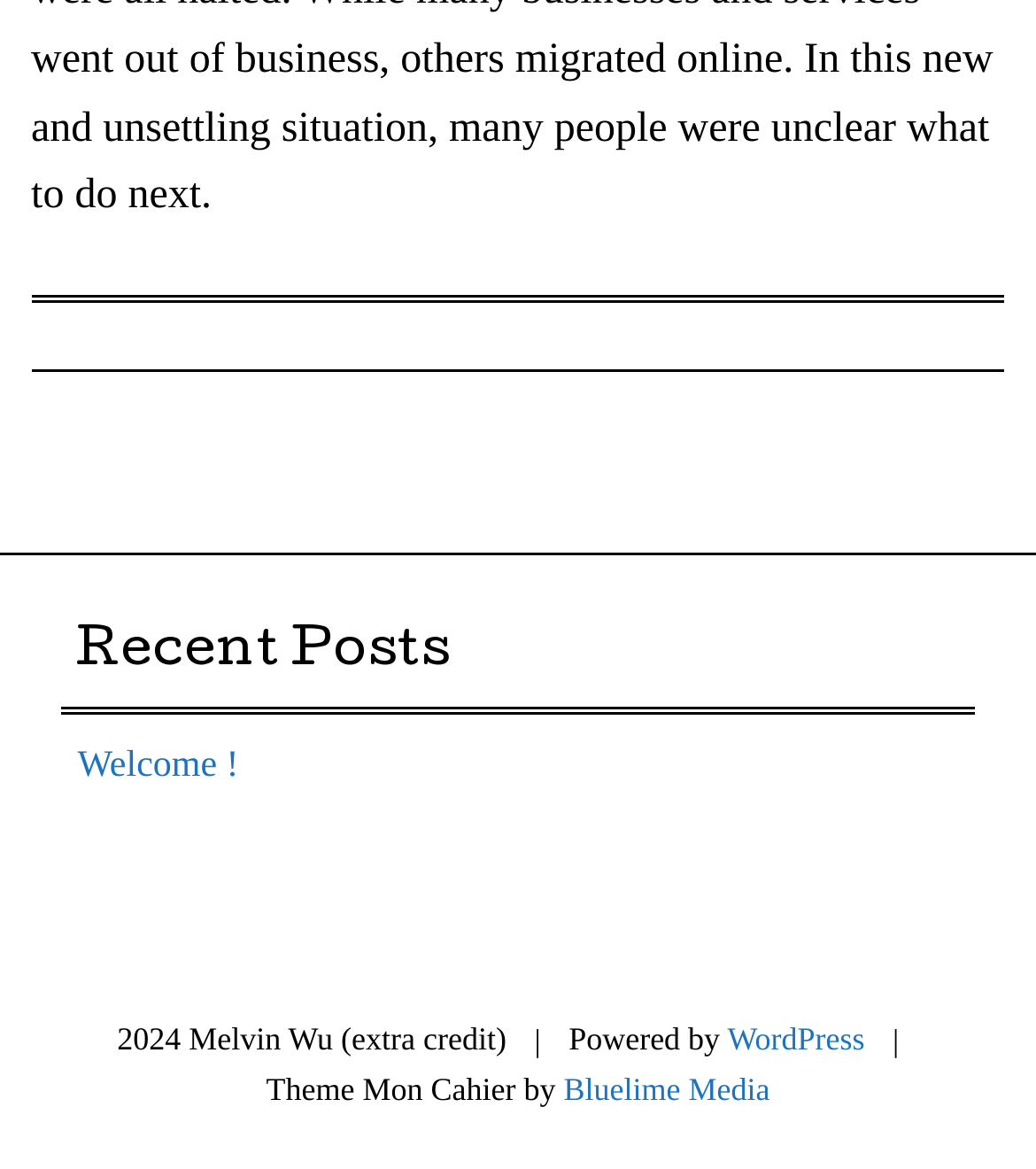What is the name of the theme used by this website?
Using the image as a reference, answer the question with a short word or phrase.

Mon Cahier